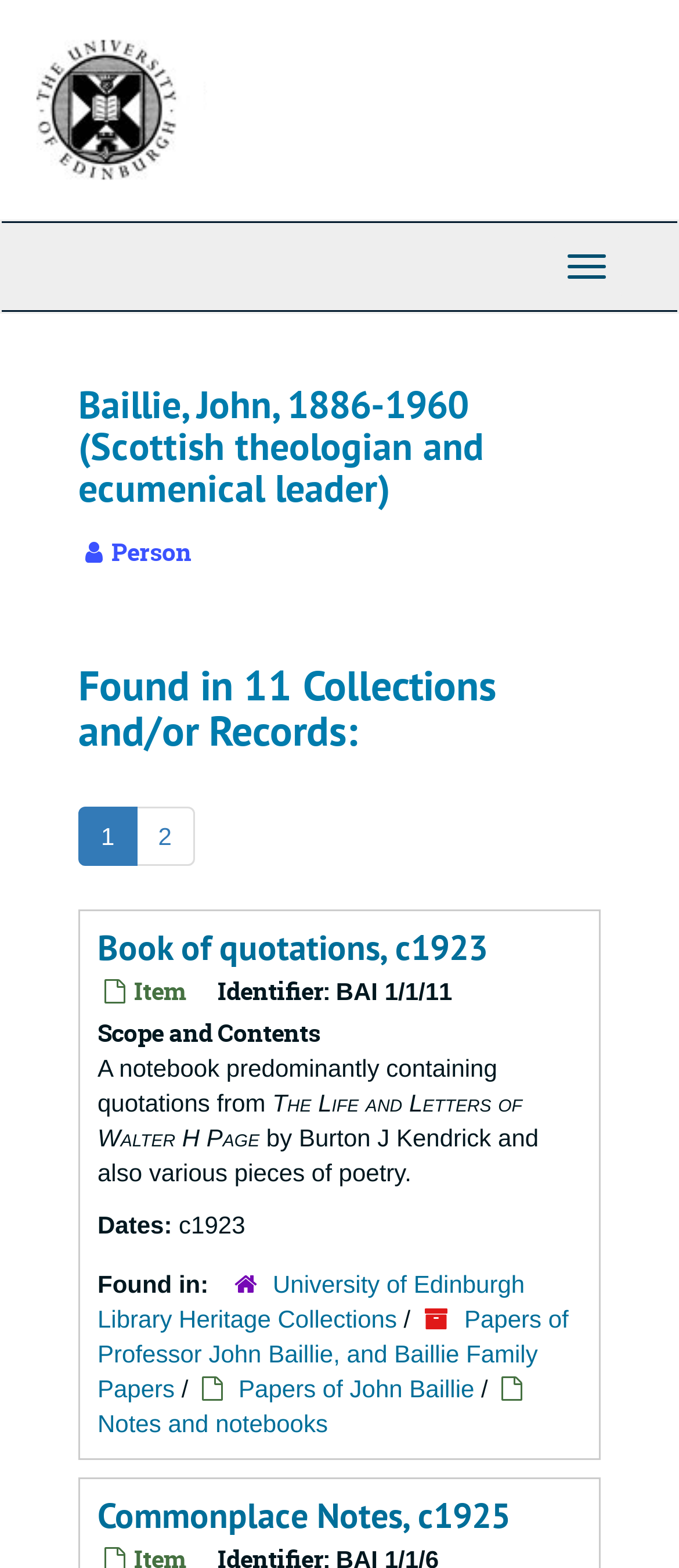Please identify and generate the text content of the webpage's main heading.

Baillie, John, 1886-1960 (Scottish theologian and ecumenical leader)